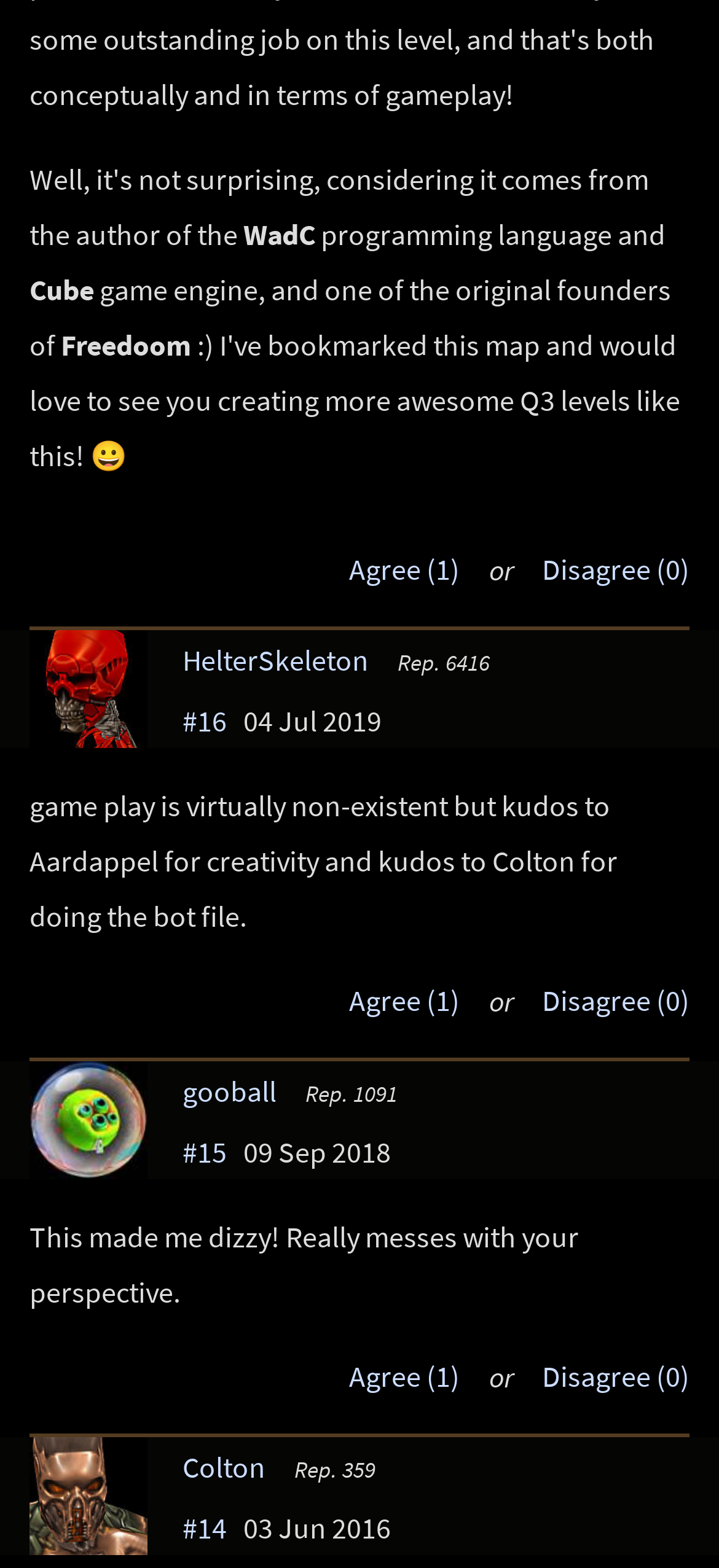Please locate the bounding box coordinates of the element that should be clicked to complete the given instruction: "Disagree with the comment".

[0.754, 0.351, 0.959, 0.375]